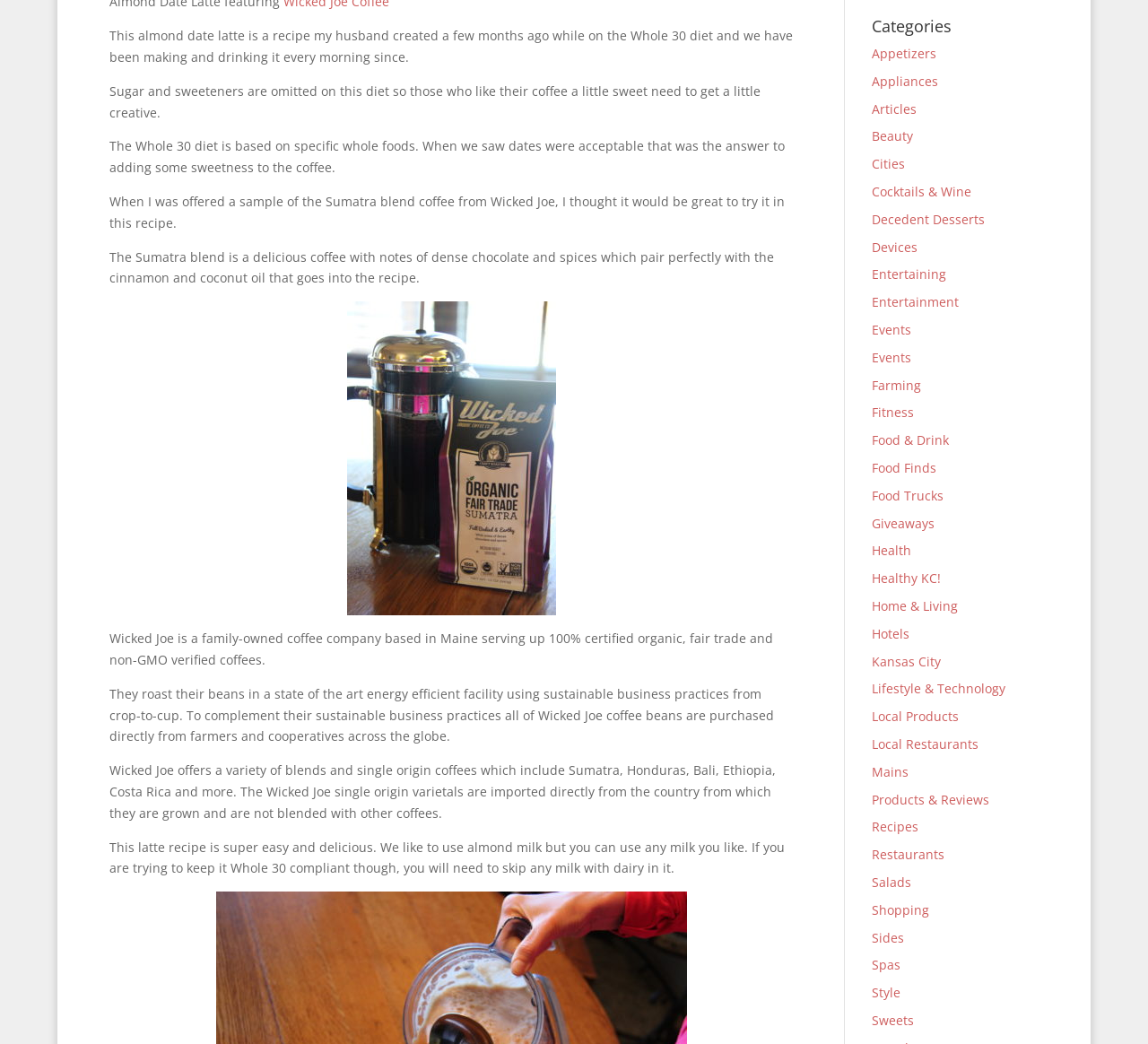Determine the bounding box coordinates for the area that needs to be clicked to fulfill this task: "Read the article about Wicked Joe coffee". The coordinates must be given as four float numbers between 0 and 1, i.e., [left, top, right, bottom].

[0.095, 0.185, 0.683, 0.222]